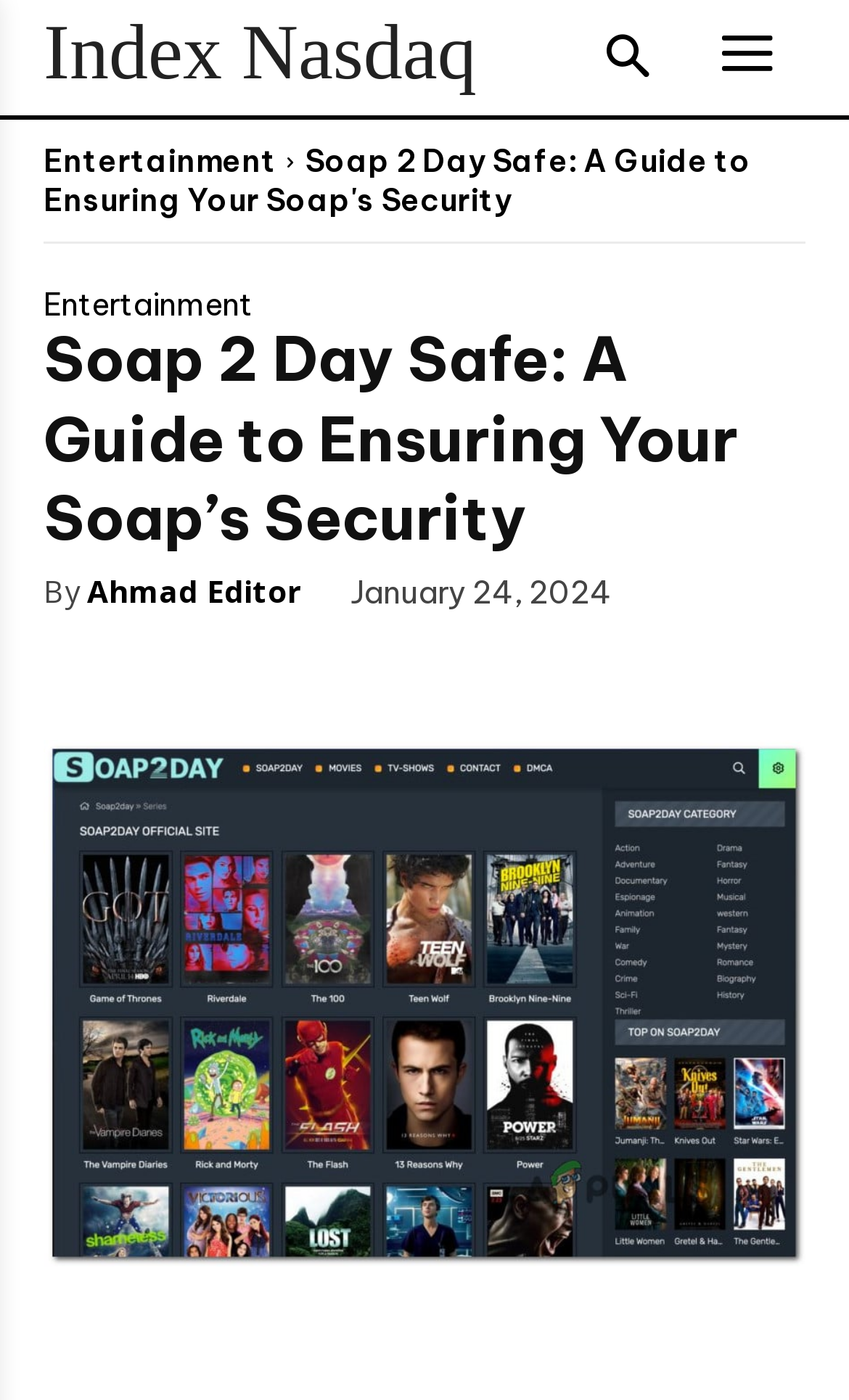Specify the bounding box coordinates of the element's region that should be clicked to achieve the following instruction: "view more options". The bounding box coordinates consist of four float numbers between 0 and 1, in the format [left, top, right, bottom].

[0.456, 0.447, 0.559, 0.509]